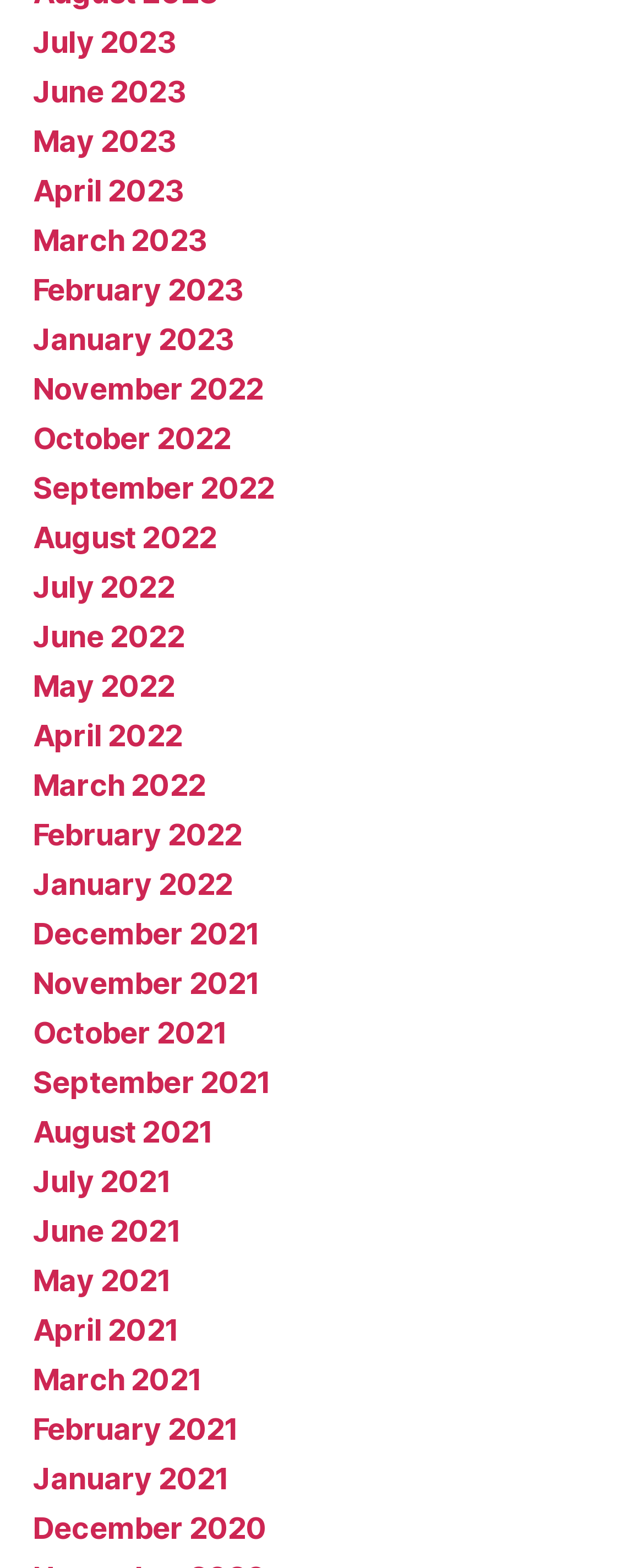What is the earliest month listed on the webpage?
Based on the image, provide your answer in one word or phrase.

December 2020